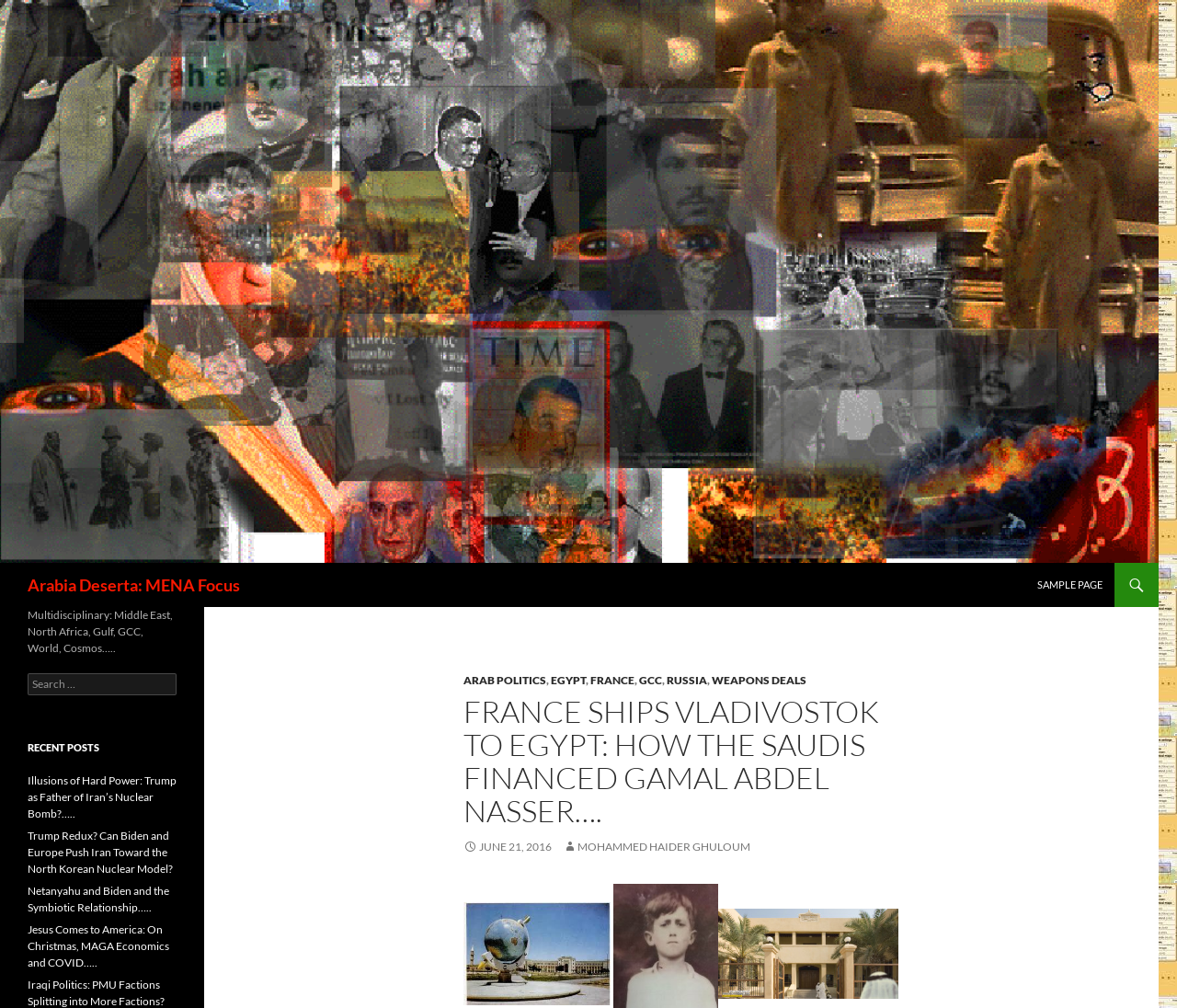Locate and provide the bounding box coordinates for the HTML element that matches this description: "alt="Shuwaikh-school1"".

[0.394, 0.936, 0.519, 0.953]